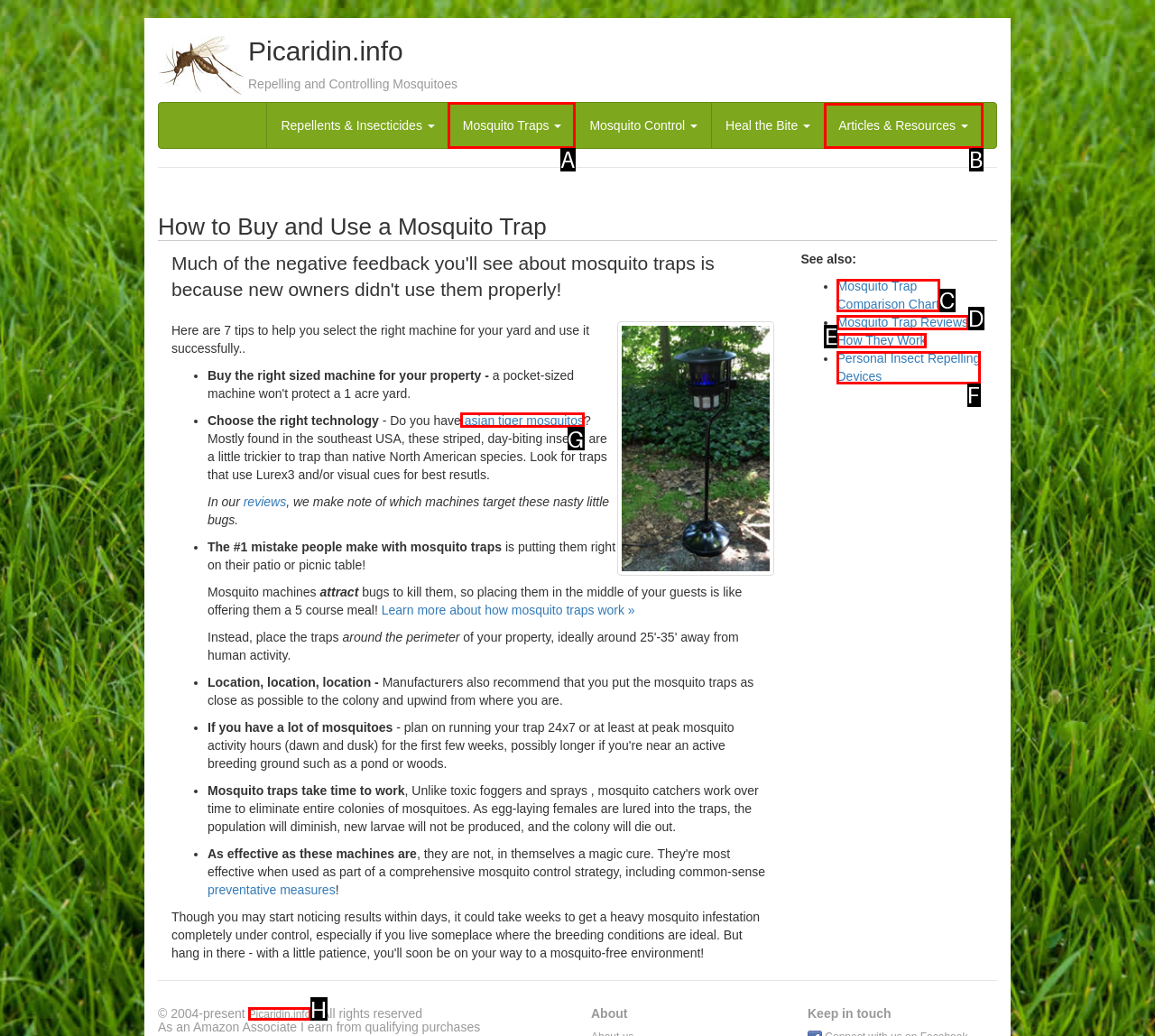Identify the correct HTML element to click to accomplish this task: Visit the 'Mosquito Traps' page
Respond with the letter corresponding to the correct choice.

A